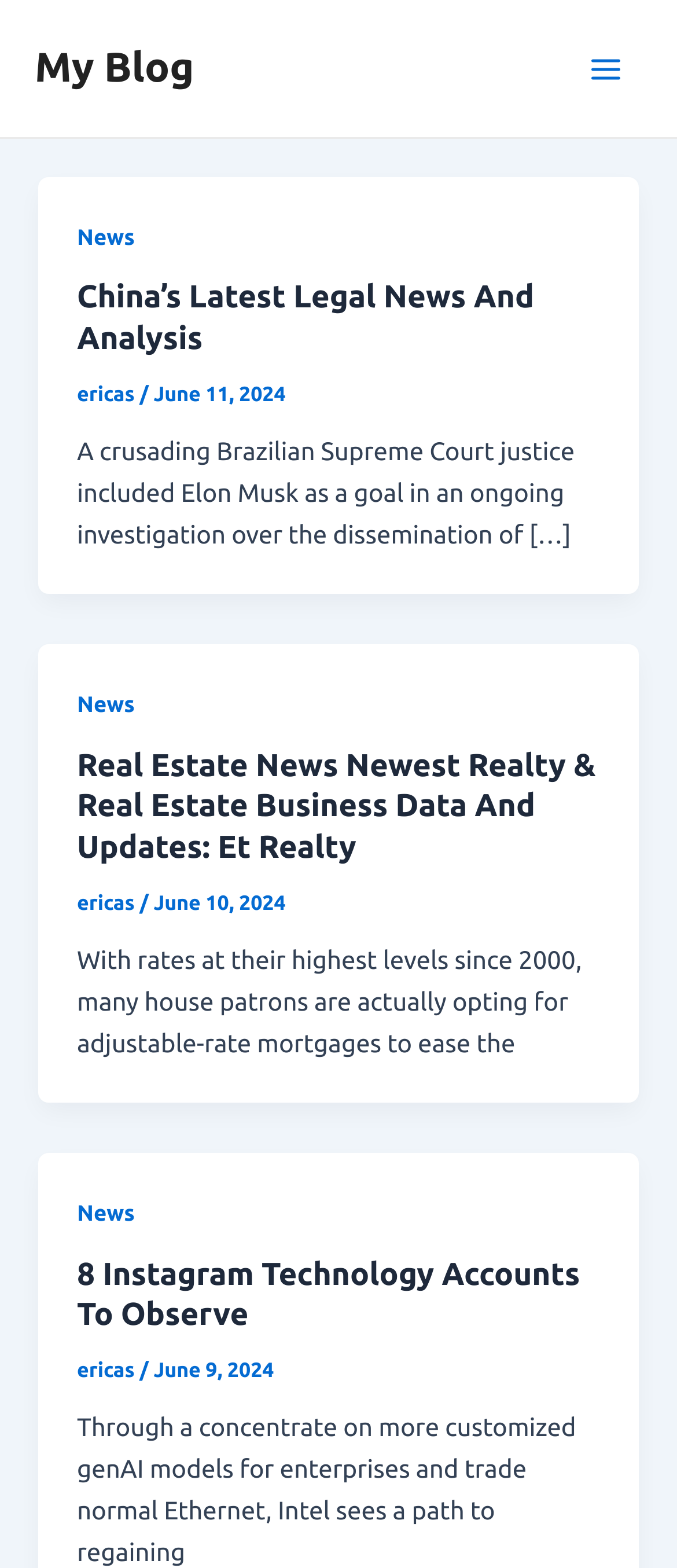Can you look at the image and give a comprehensive answer to the question:
What is the date of the second article?

In the second article, there is a static text element with the text 'June 10, 2024', which suggests that the date of the second article is June 10, 2024.